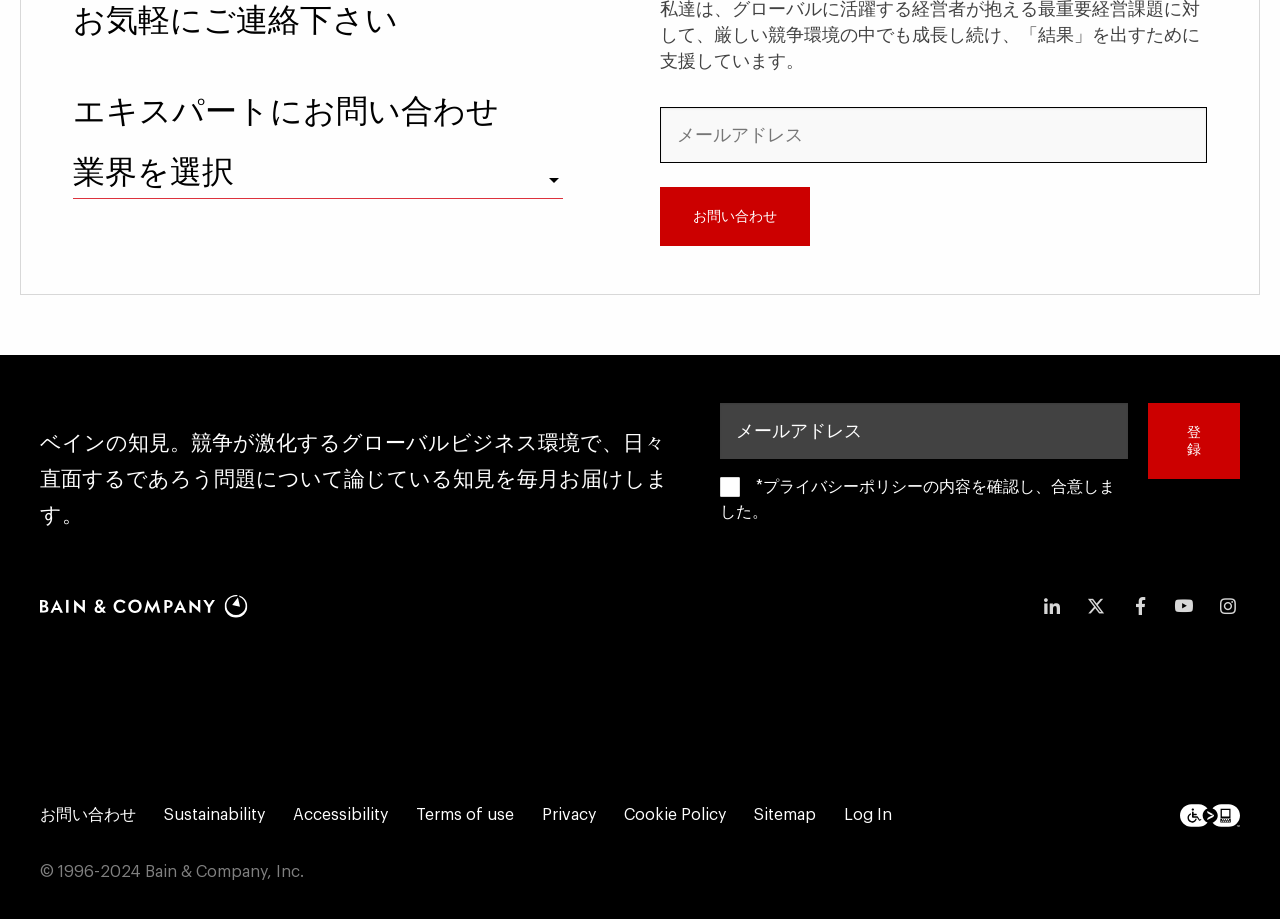Please examine the image and answer the question with a detailed explanation:
What is the purpose of the textbox with label 'Label for the textbox'?

The textbox with label 'Label for the textbox' is located above the static text '業界を選択', which means 'Select industry' in Japanese. Therefore, the purpose of this textbox is to input the industry.